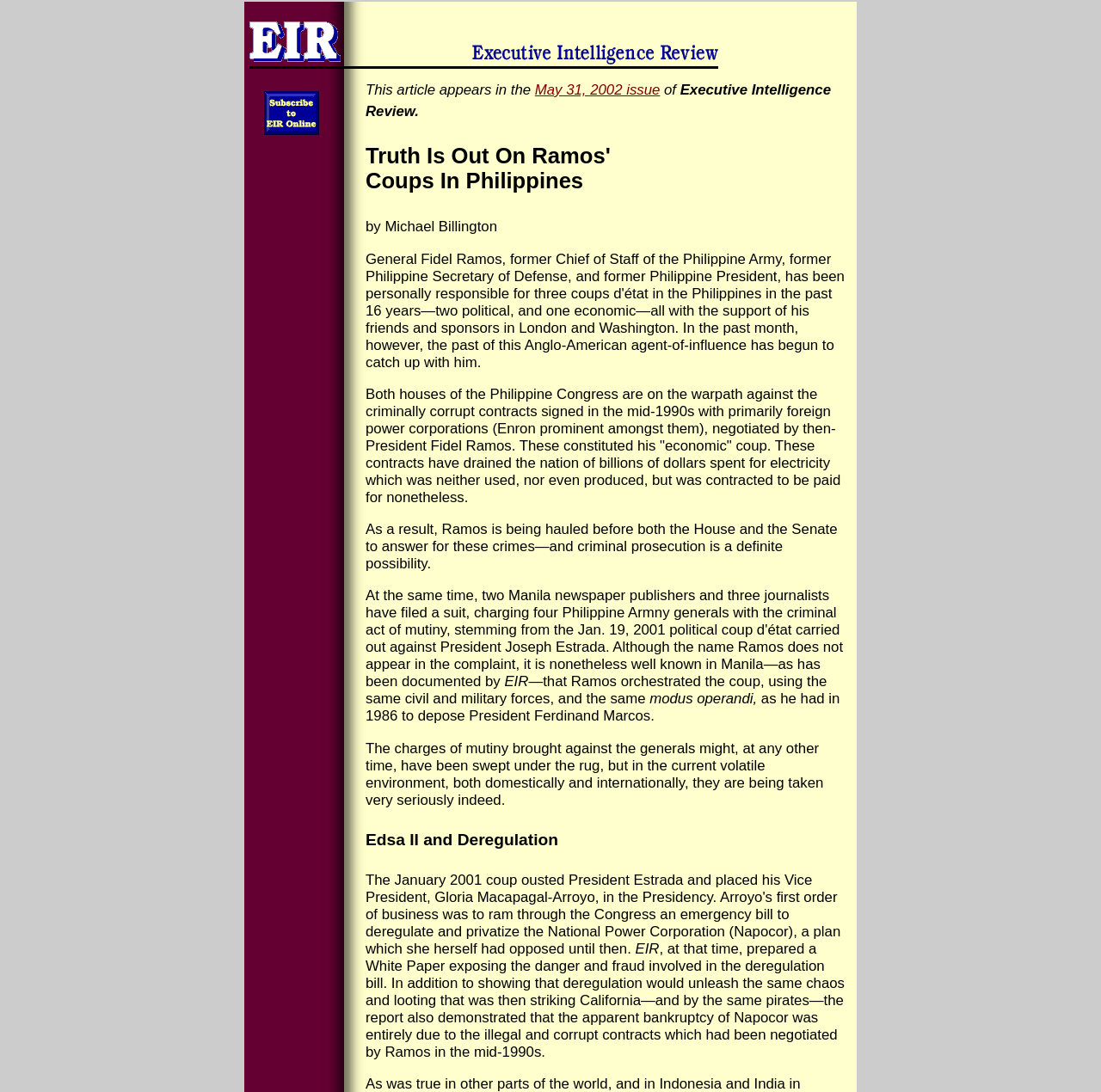Answer this question using a single word or a brief phrase:
Is the article discussing a specific event or issue?

Yes